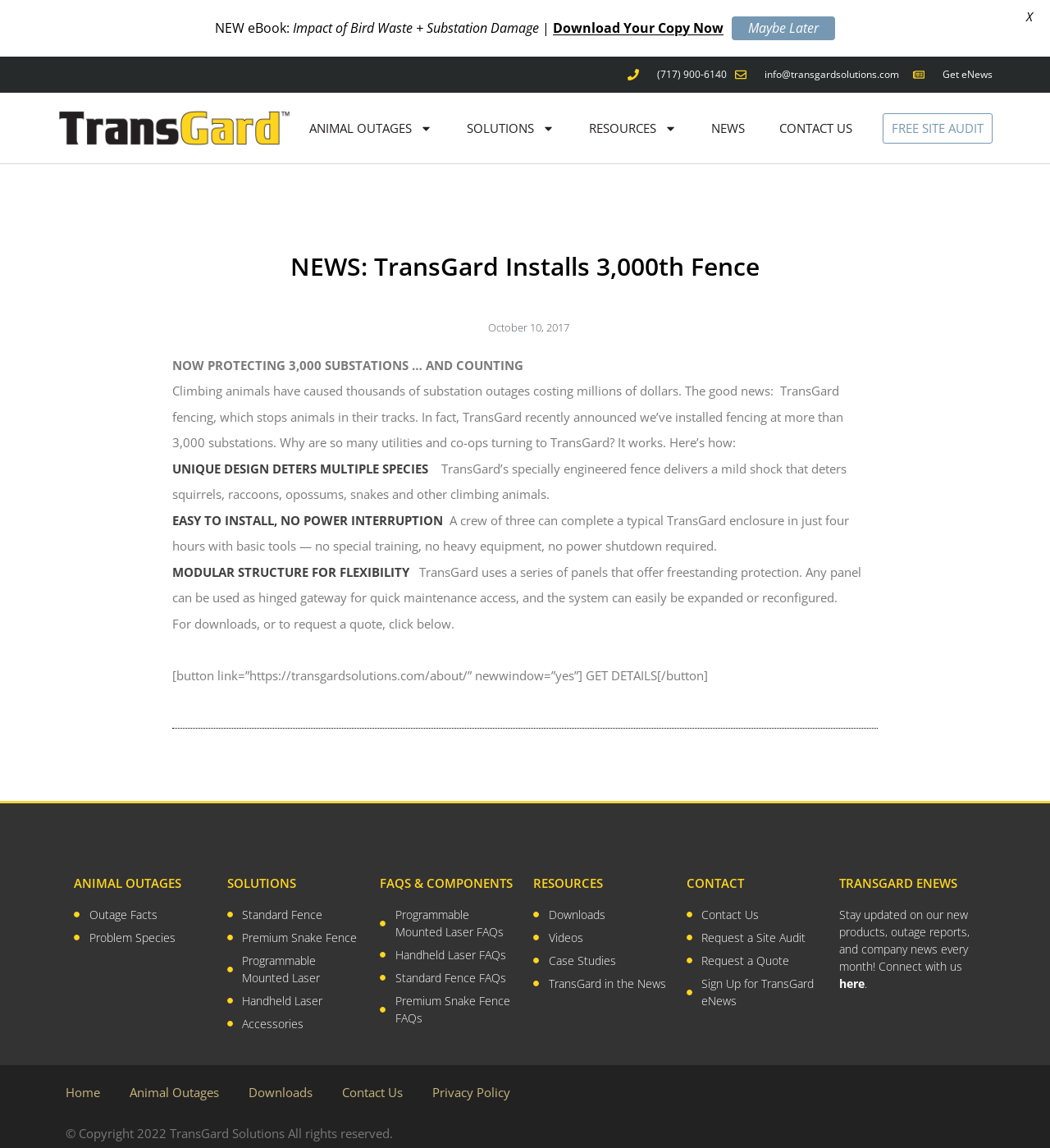Please locate the bounding box coordinates of the element that should be clicked to complete the given instruction: "Get a free site audit".

[0.841, 0.098, 0.945, 0.125]